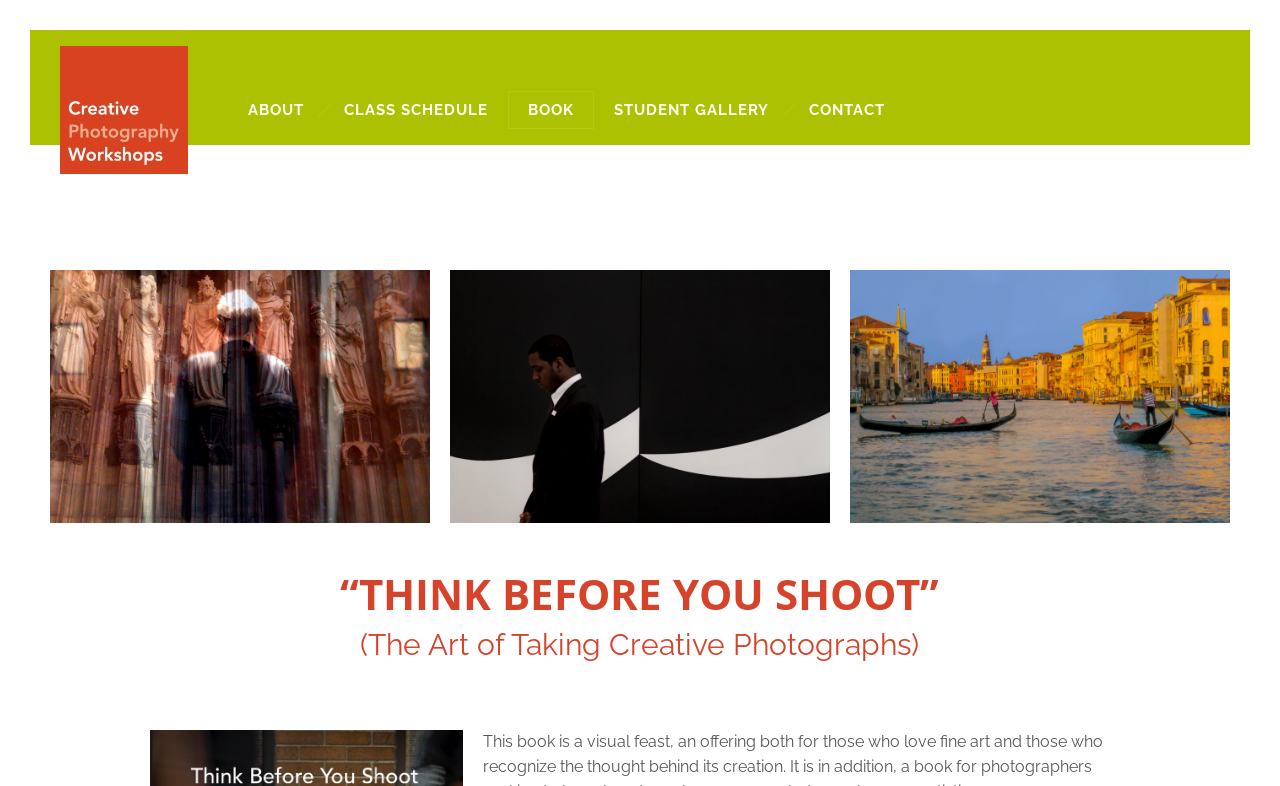Locate the UI element described by alt="Creative Photography Workshops" and provide its bounding box coordinates. Use the format (top-left x, top-left y, bottom-right x, bottom-right y) with all values as floating point numbers between 0 and 1.

[0.047, 0.121, 0.147, 0.159]